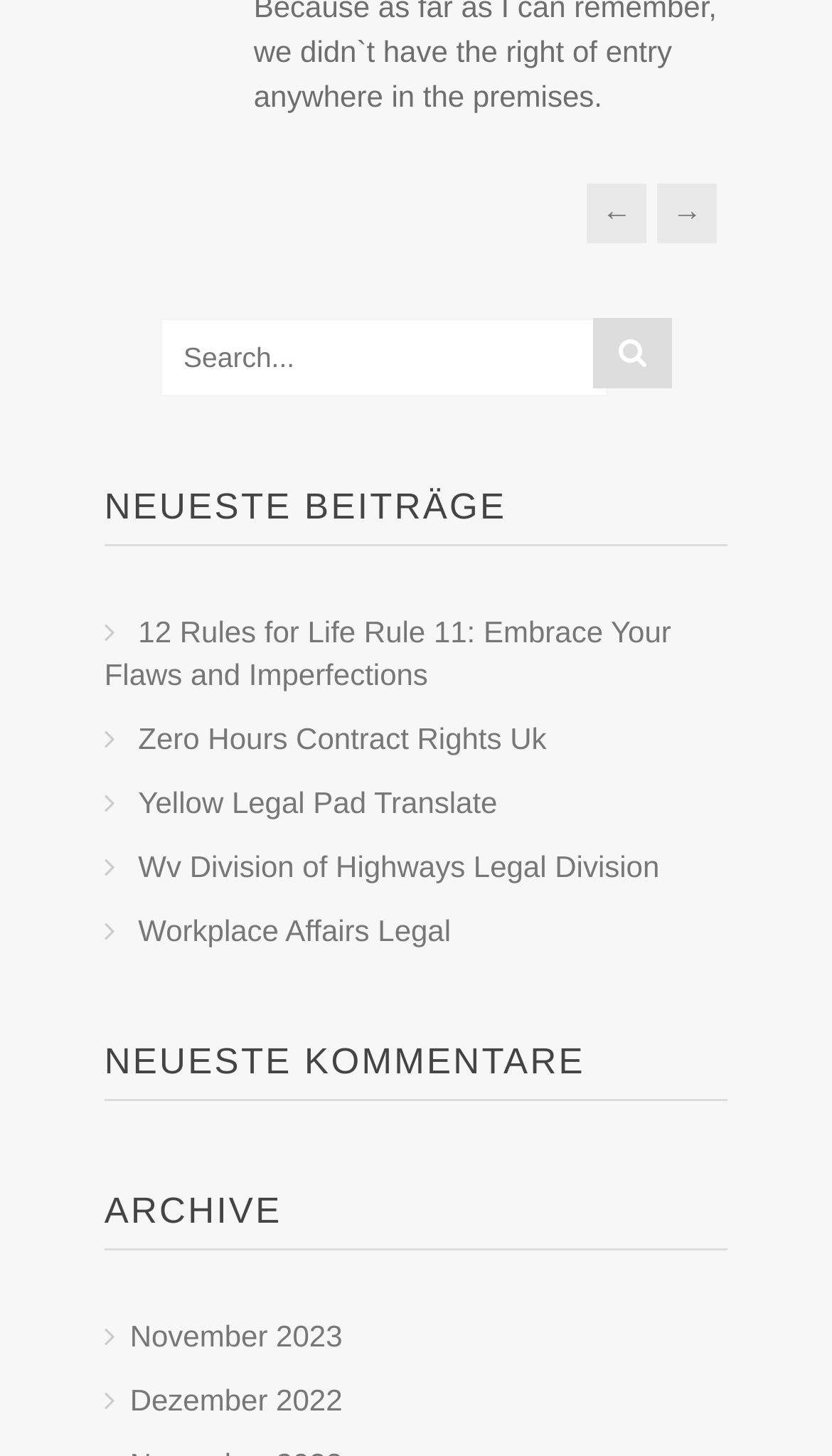What is the icon on the button next to the textbox?
Provide a fully detailed and comprehensive answer to the question.

The button element next to the textbox has an OCR text '', which represents a magnifying glass icon, commonly used for search functionality.